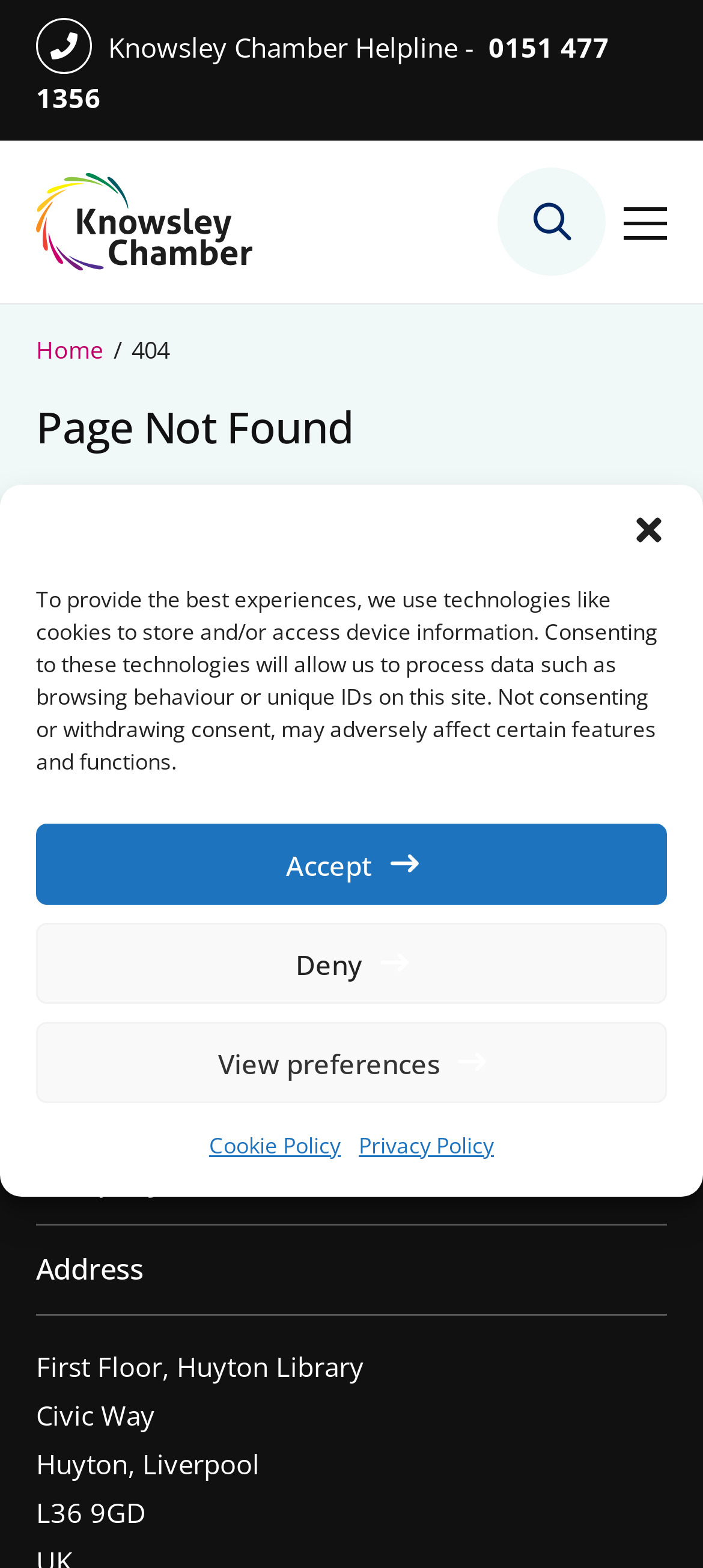What is the error message displayed on the page?
Give a detailed explanation using the information visible in the image.

I found the error message by looking at the static text element 'The page you were looking for was not found.' which is located within the article section of the page.